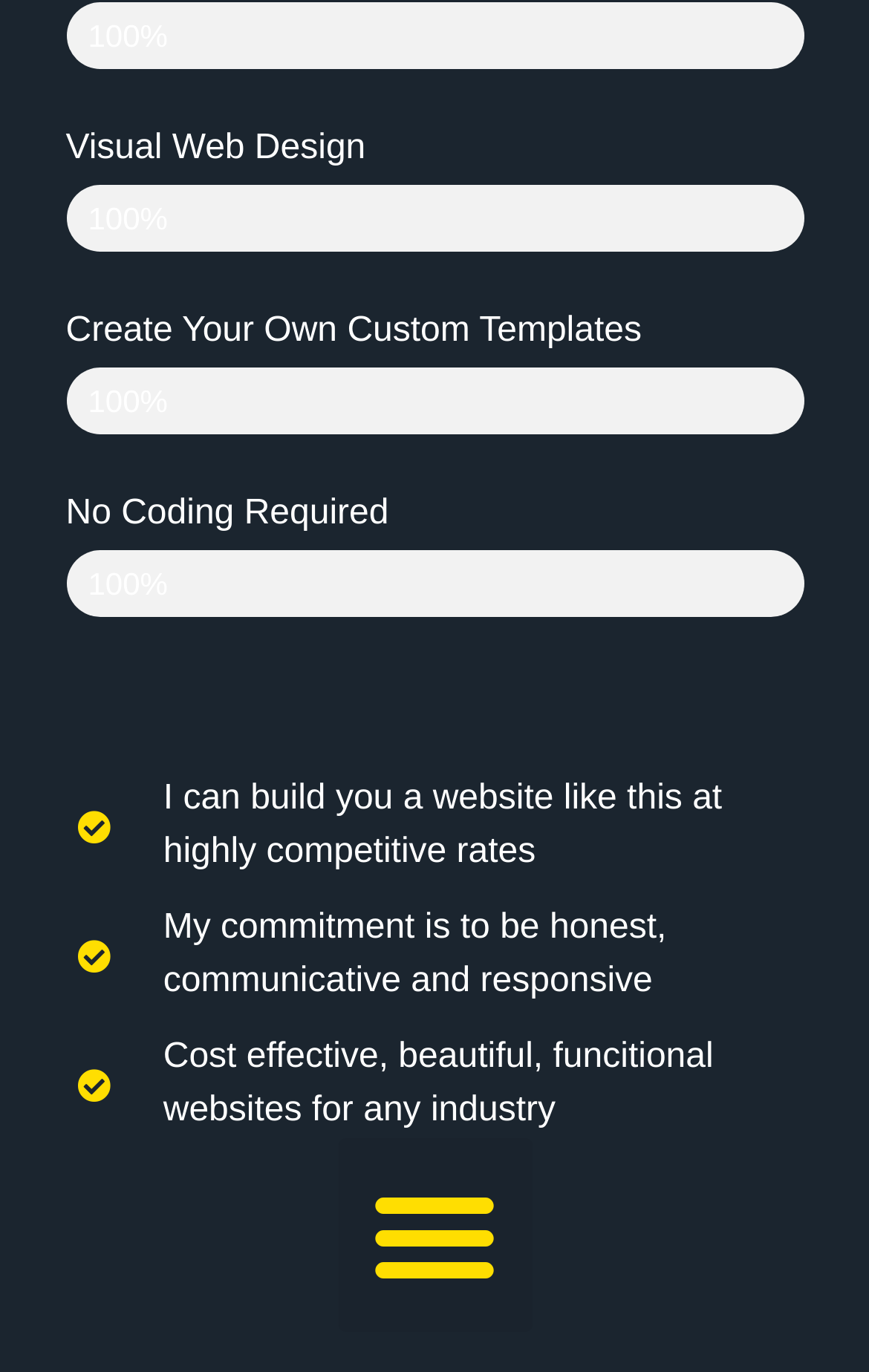Answer the following query concisely with a single word or phrase:
What is the theme builder's progress?

100%